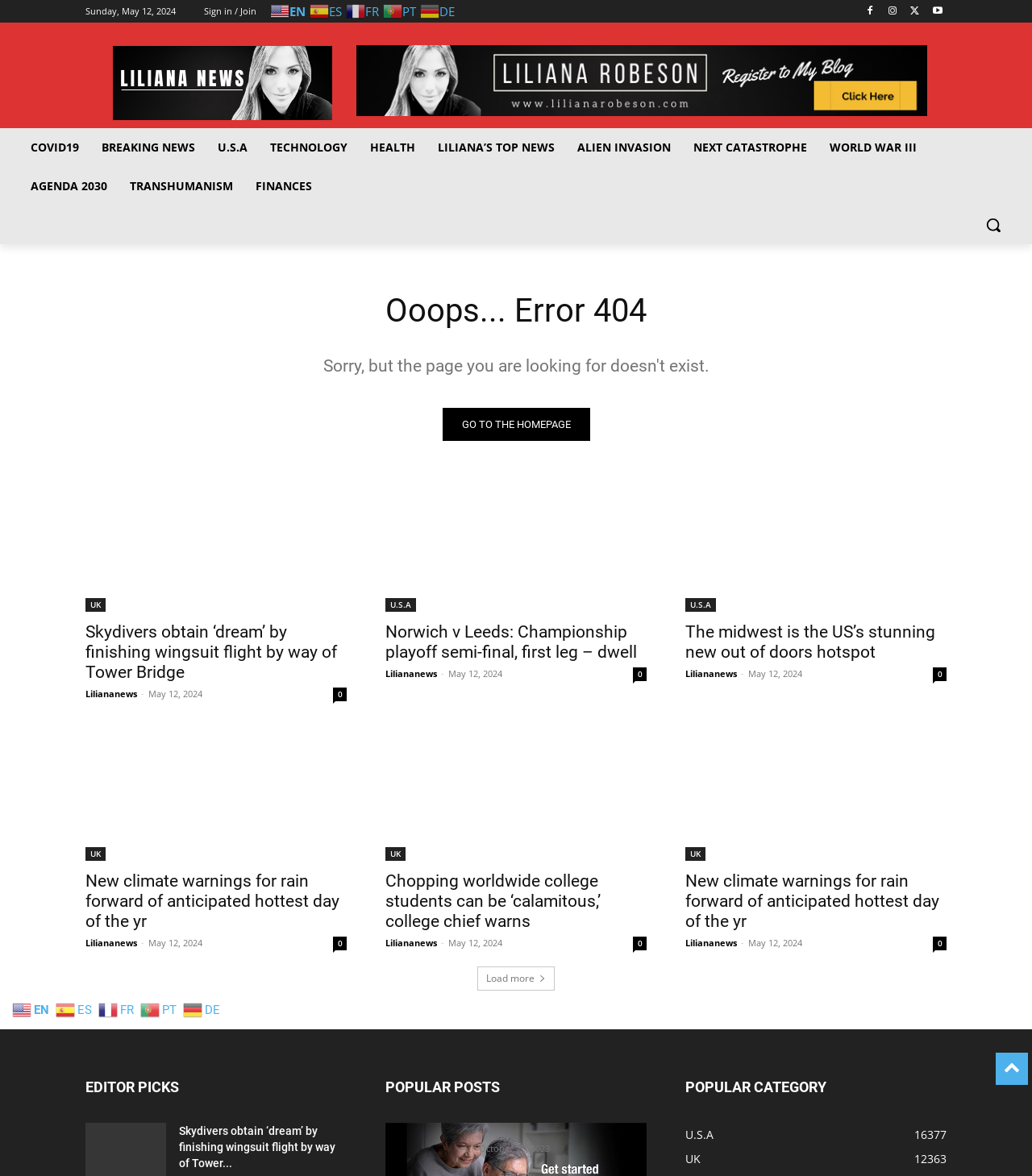Elaborate on the information and visuals displayed on the webpage.

The webpage displays a "Page not found" error message, with a title "Page not found | Liliana News" at the top. Below the title, there is a date "Sunday, May 12, 2024" displayed. On the top-right corner, there are links to sign in or join, accompanied by several language options represented by flag icons.

On the top-left corner, there is a logo link, and next to it, a search button with a magnifying glass icon. Below the logo, there are several news category links, including "COVID19", "BREAKING NEWS", "U.S.A", "TECHNOLOGY", "HEALTH", and more.

The main content area displays a prominent error message "Ooops... Error 404" with a link to go to the homepage below it. Below the error message, there are three columns of news articles, each with a heading, a brief description, and a timestamp. The articles are categorized by country, with "UK" and "U.S.A" labels above each column.

Each news article has a link to read more, and some of them have images accompanying the text. The articles are dated May 12, 2024, and have a "0" link next to the timestamp, which may indicate the number of comments or views. The webpage has a total of nine news articles, with three articles in each column.